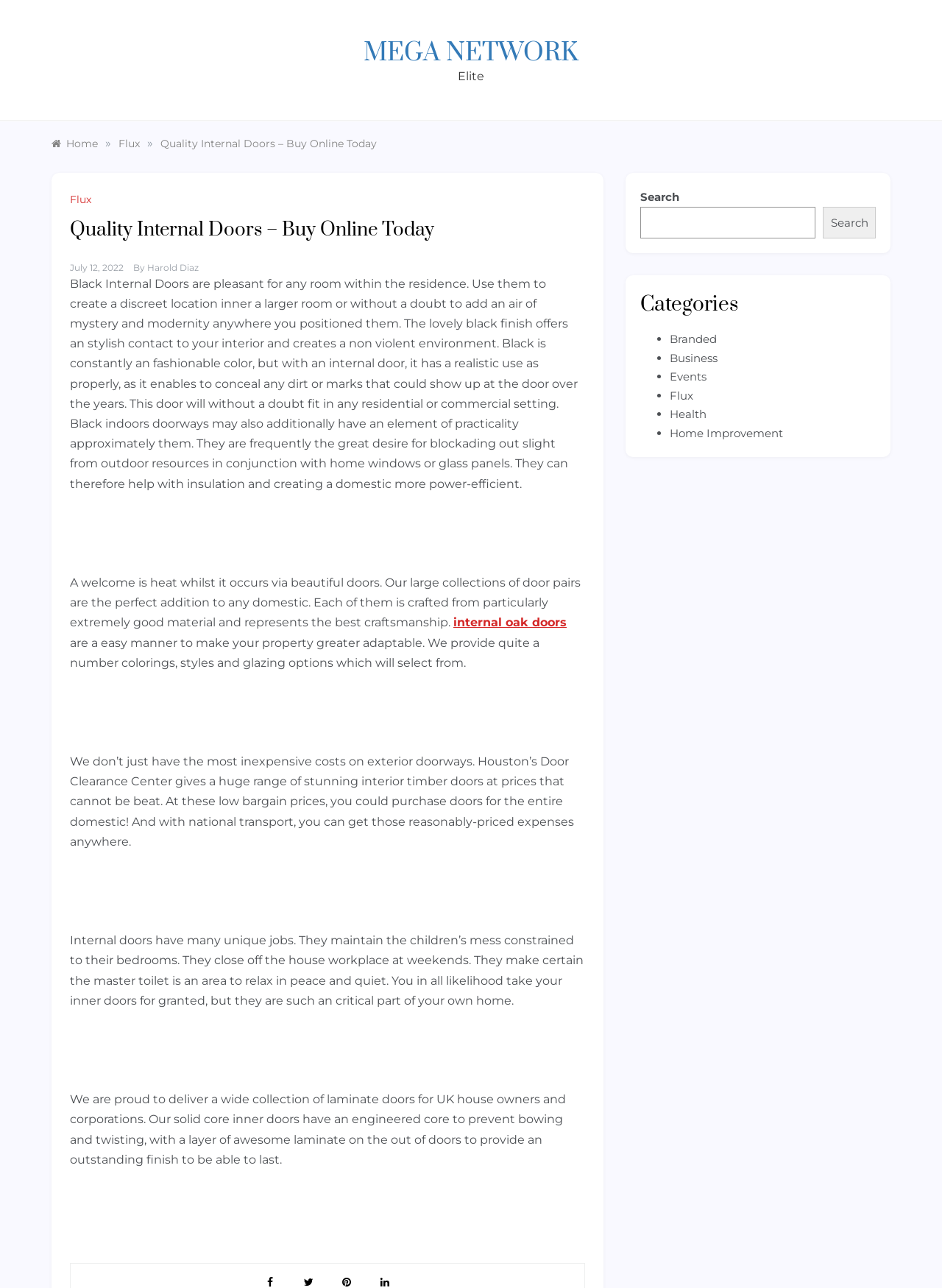Determine the bounding box for the HTML element described here: "parent_node: Search name="s"". The coordinates should be given as [left, top, right, bottom] with each number being a float between 0 and 1.

[0.68, 0.16, 0.866, 0.185]